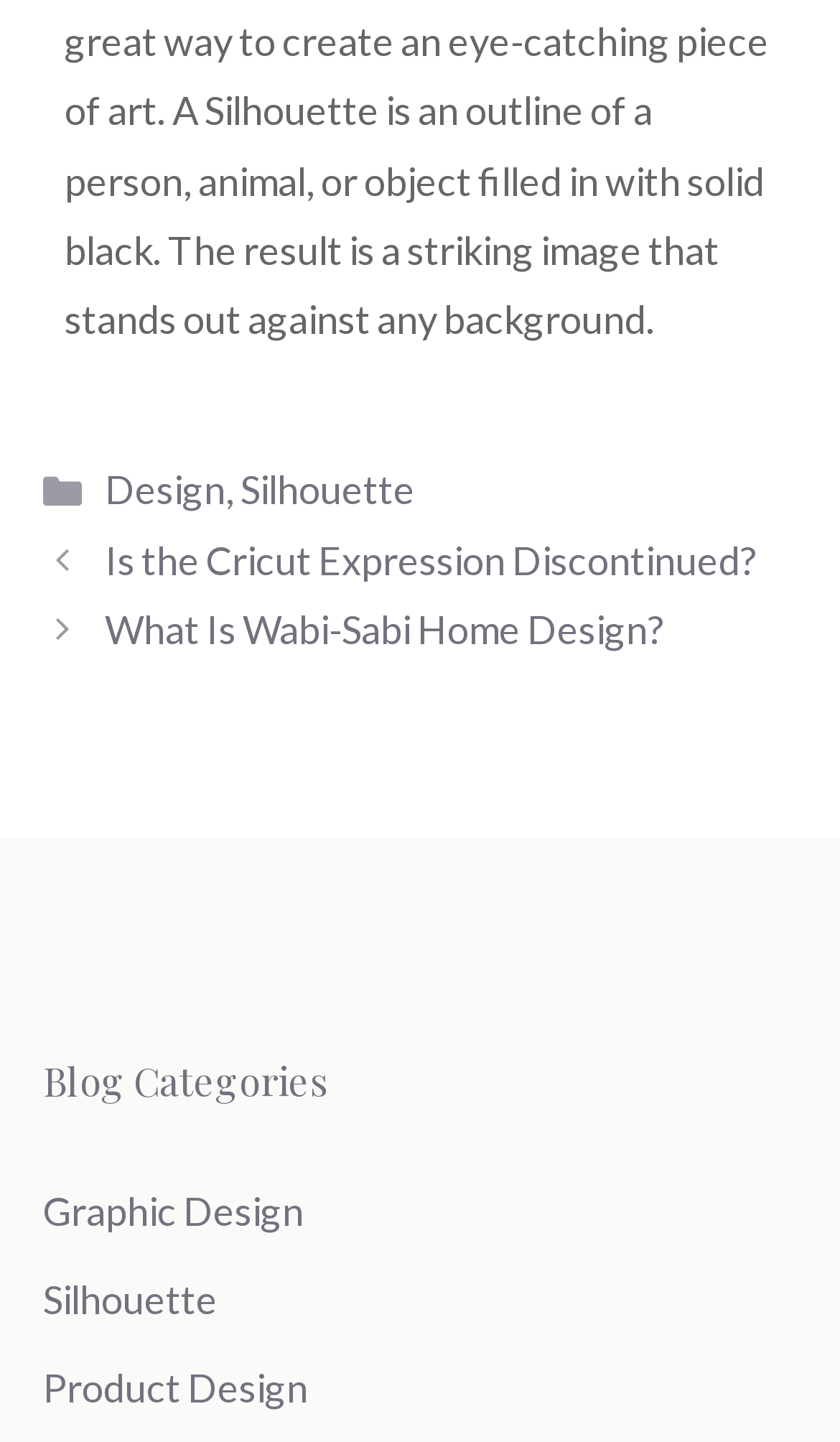What is the last link listed on the page?
Using the image as a reference, answer the question with a short word or phrase.

Product Design